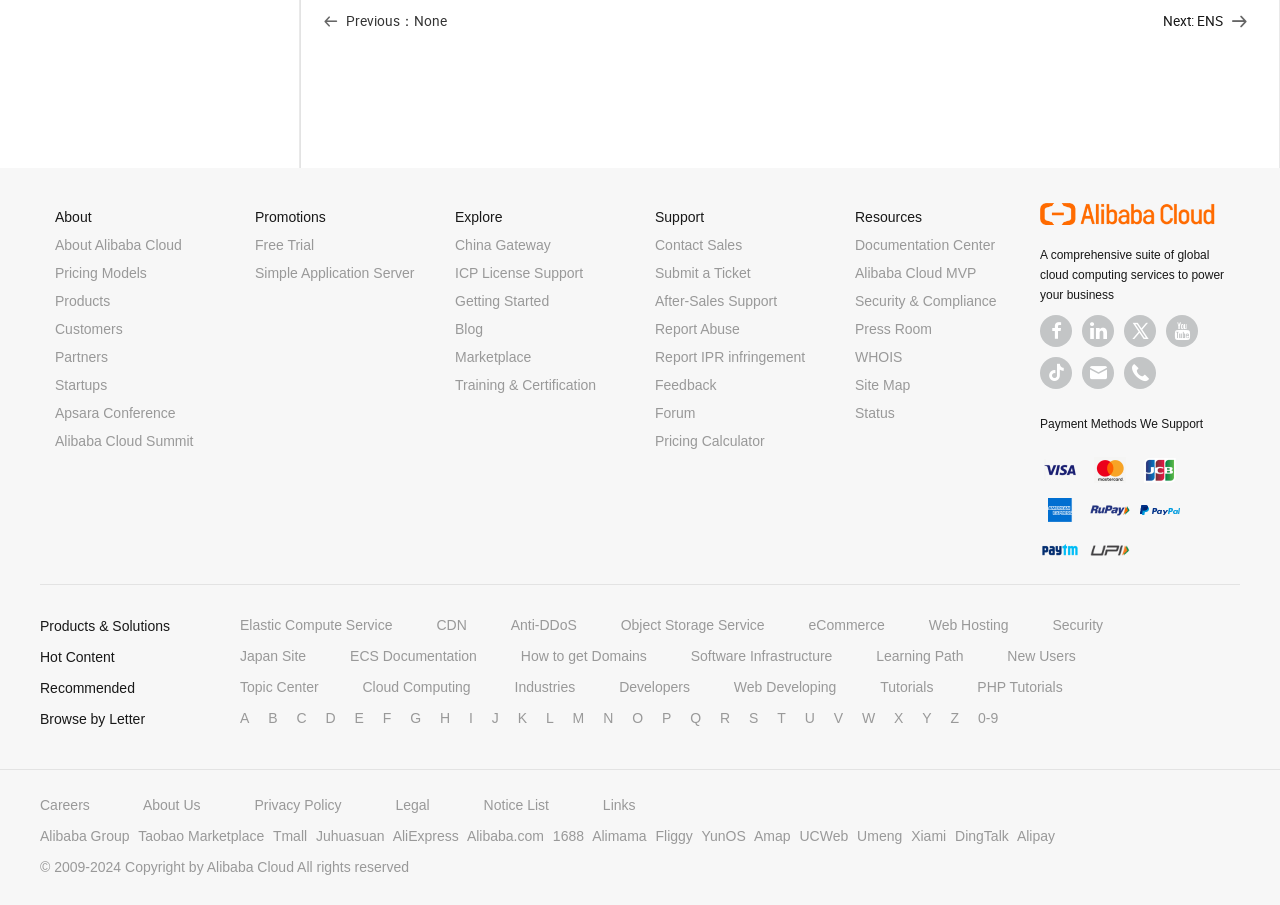Can you specify the bounding box coordinates for the region that should be clicked to fulfill this instruction: "Contact us through email".

[0.845, 0.394, 0.87, 0.43]